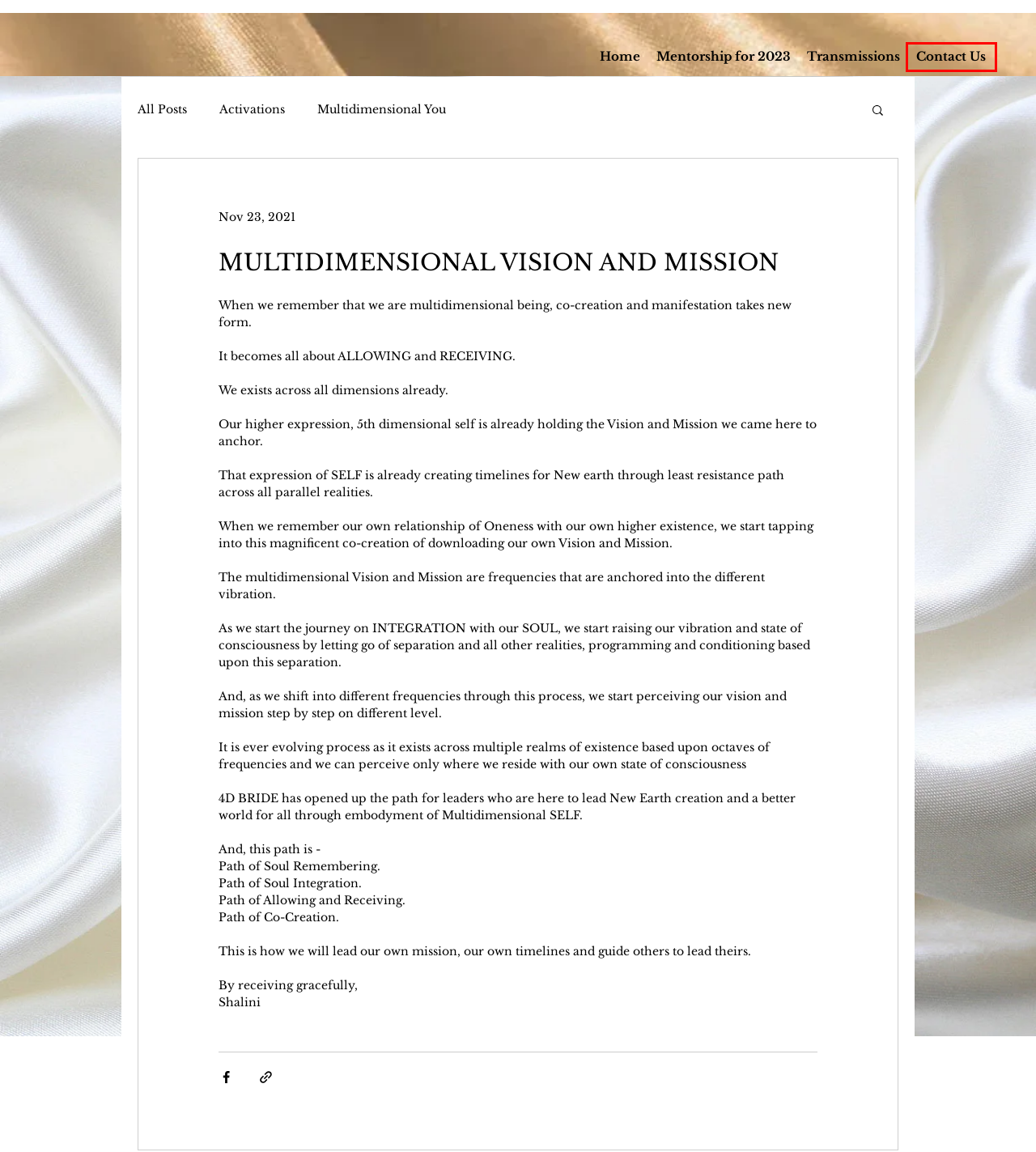Review the screenshot of a webpage containing a red bounding box around an element. Select the description that best matches the new webpage after clicking the highlighted element. The options are:
A. Activations
B. Light Civilisation - Paving the path ahead🌎✨
C. Multidimensional You
D. Contact Us | om.be
E. Shalini Dattana | Mentorship
F. Home | Lightcreationsofterra
G. Transmissions | Terra
H. Continuous Journey and Moving through countless timelines available to us.

D